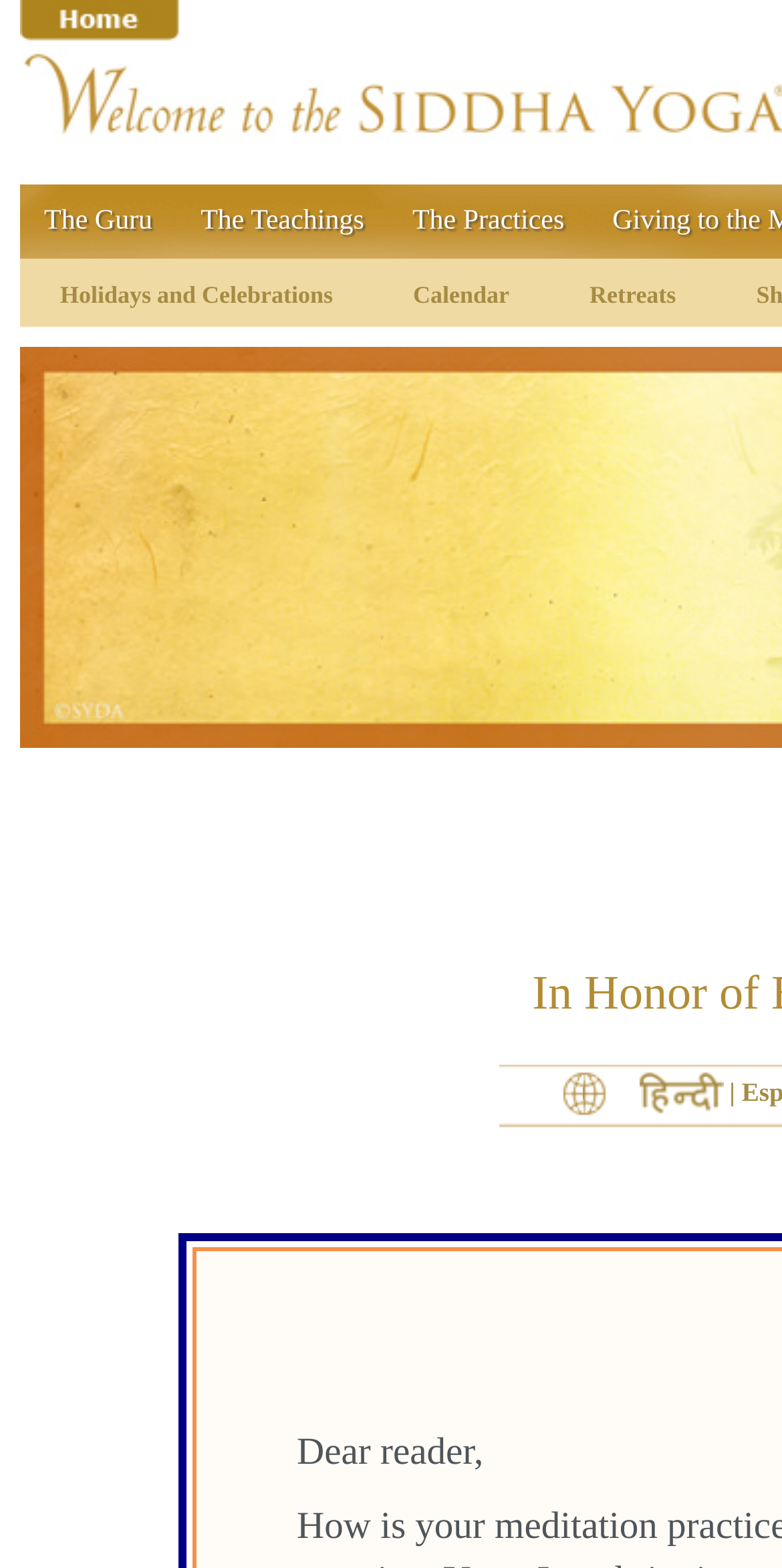Respond to the following question with a brief word or phrase:
What is the first link on the webpage?

Invitation to participate